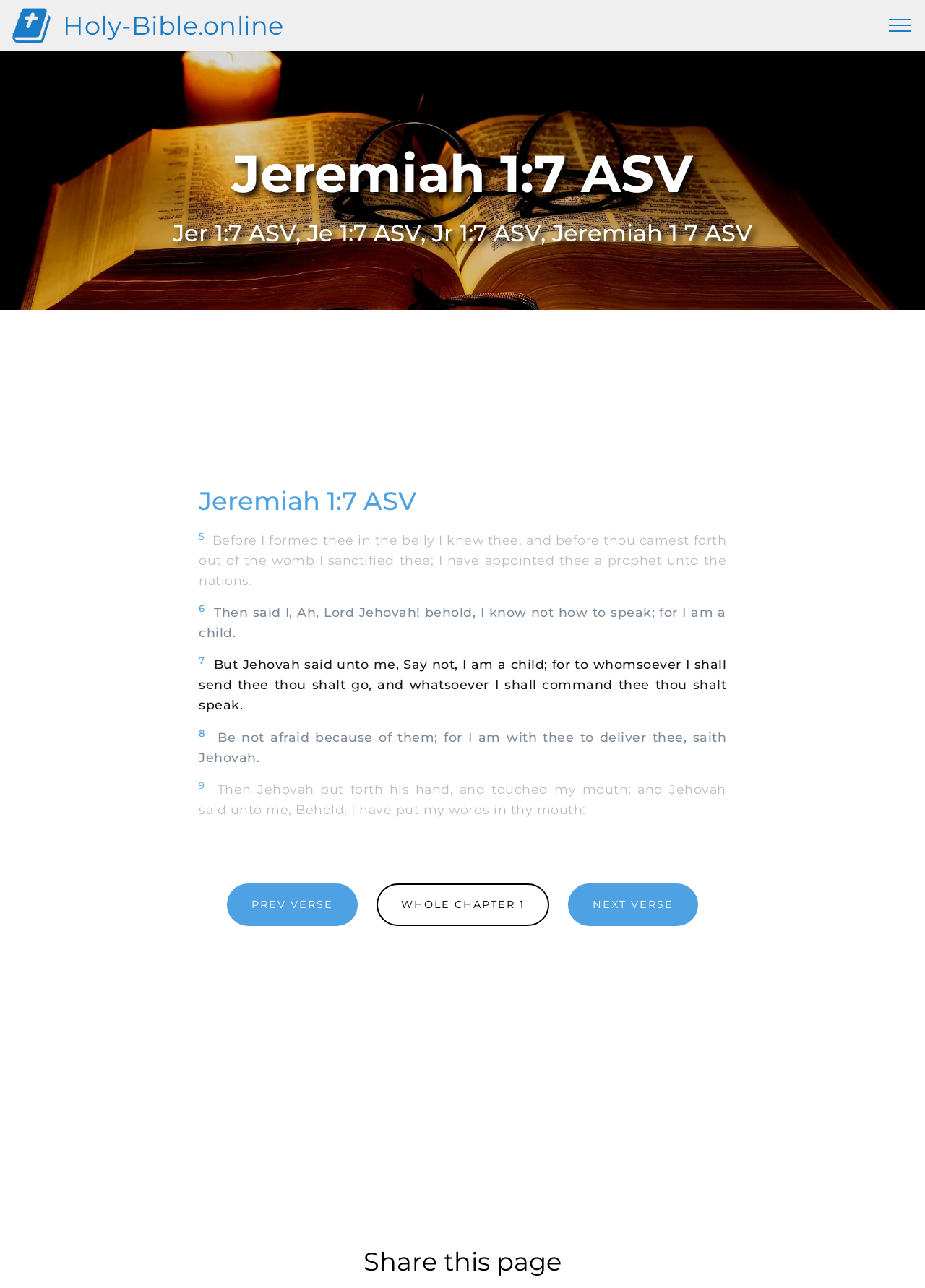Provide an in-depth description of the elements and layout of the webpage.

This webpage appears to be a Bible verse webpage, specifically displaying Jeremiah 1:7 in the American Standard Version (ASV). At the top left, there is a link to "Holy-Bible.online" accompanied by a small image. Below this, there is a heading that reads "Jeremiah 1:7 ASV". 

To the right of the heading, there is a button with no text. Below the heading, there are multiple sections of text, each with a superscript number. The text sections are verses from Jeremiah 1:7, including "Before I formed thee in the belly I knew thee...", "Then said I, Ah, Lord Jehovah! behold, I know not how to speak; for I am a child.", and "But Jehovah said unto me, Say not, I am a child; for to whomsoever I shall send thee thou shalt go, and whatsoever I shall command thee thou shalt speak." 

In the middle of the page, there are three links: "PREV VERSE", "WHOLE CHAPTER 1", and "NEXT VERSE". These links are likely used for navigation within the Bible. There are two advertisement regions, one above the verse links and one below.